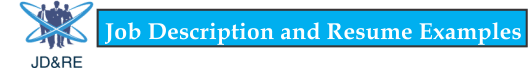Offer an in-depth caption for the image presented.

The image titled "Job Description and Resume Examples" features a professional and visually appealing header designed to highlight the content relevant to job descriptions and resume crafting. It prominently displays the phrase "Job Description And Resume Examples" in bold white text against a vibrant blue background, complemented by a stylized logo of interconnected figures, symbolizing collaboration and the workforce. This image serves as a key navigational element on a webpage dedicated to providing insights into various job roles, specifically focusing on the Burger King crew member position, along with related duties and responsibilities. The overall design is aimed at attracting users seeking guidance in job applications and resume writing.